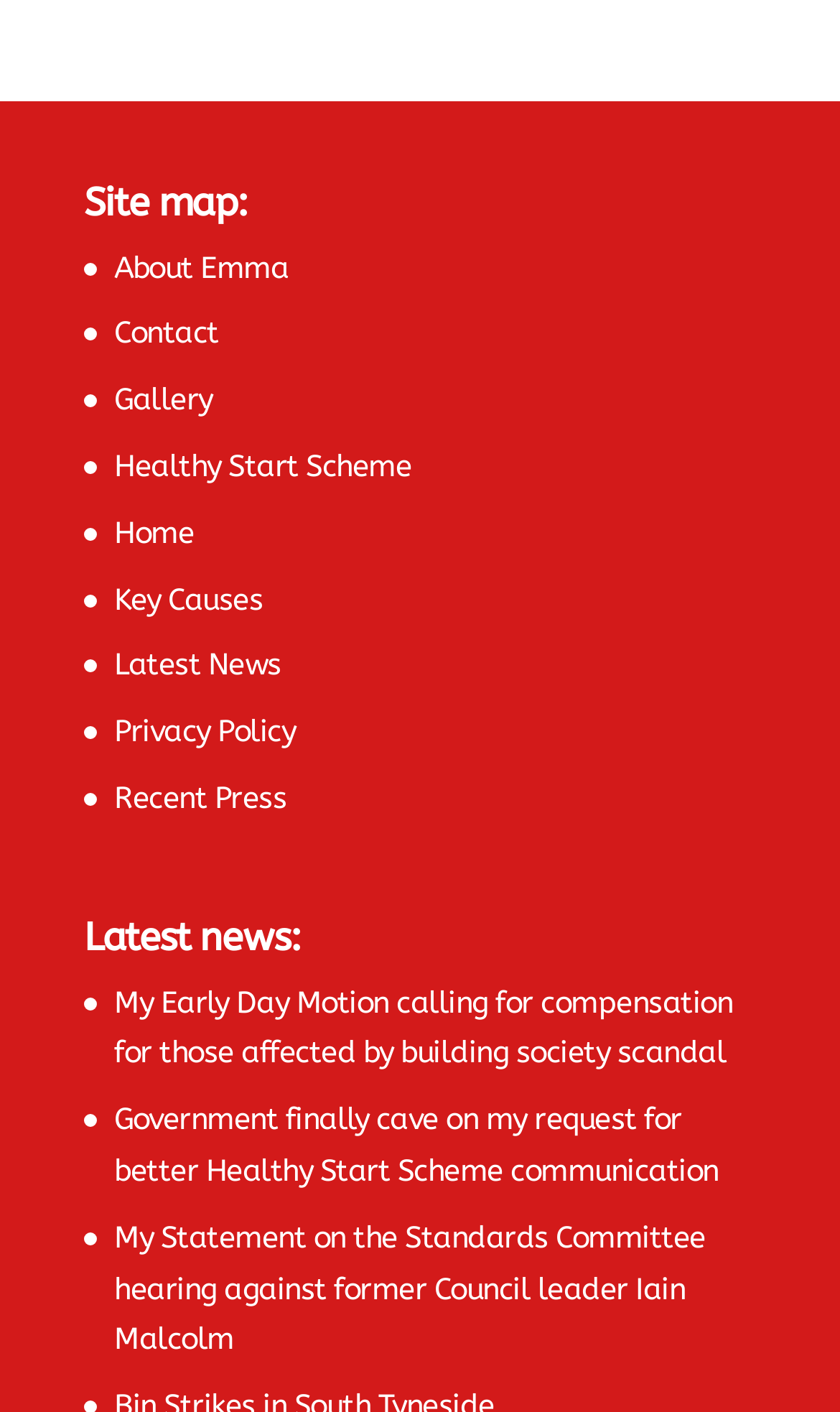Using the description: "Latest News", determine the UI element's bounding box coordinates. Ensure the coordinates are in the format of four float numbers between 0 and 1, i.e., [left, top, right, bottom].

[0.136, 0.458, 0.335, 0.484]